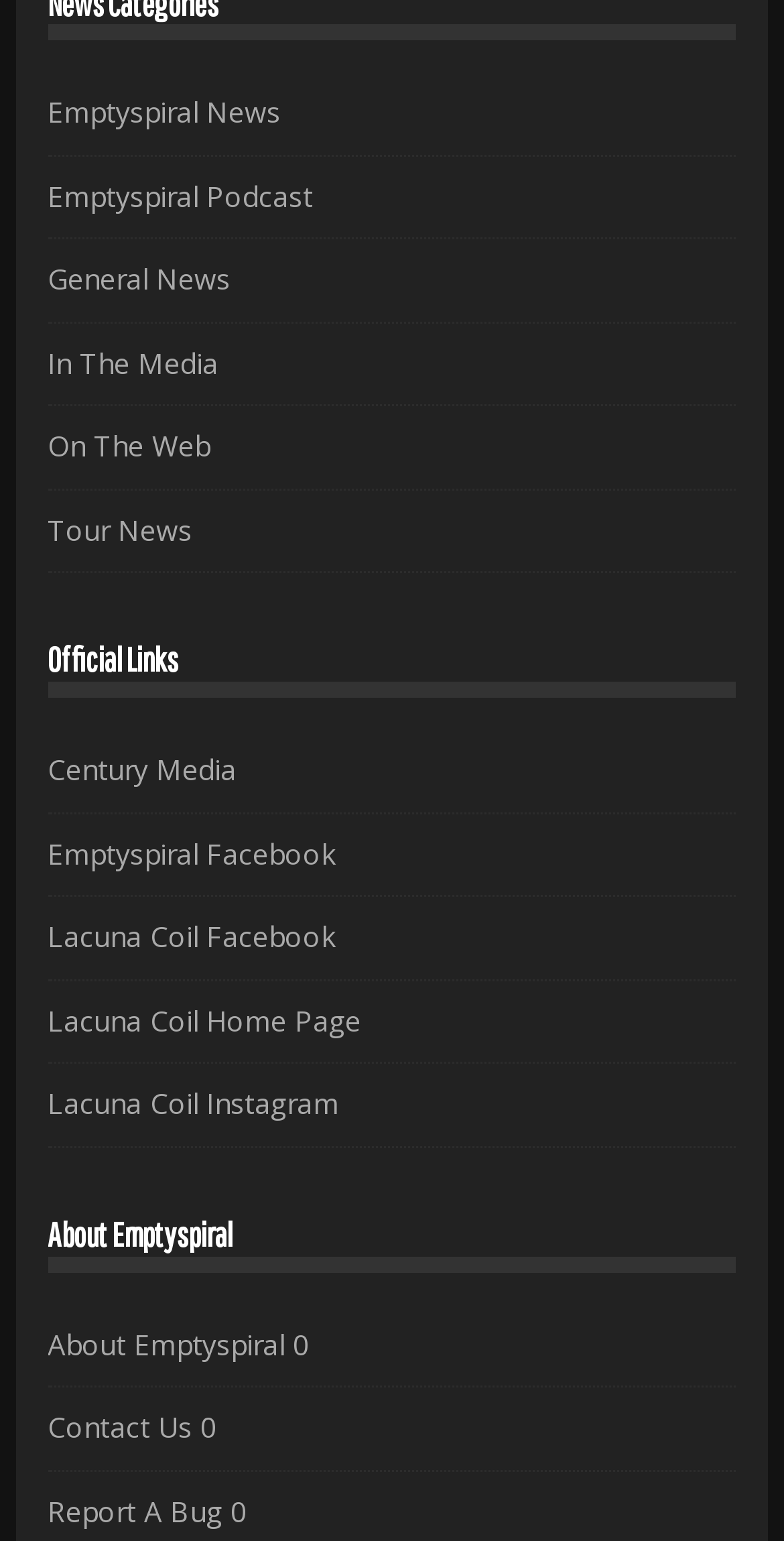Please look at the image and answer the question with a detailed explanation: How many headings are on the webpage?

I identified two headings on the webpage: 'Official Links' and 'About Emptyspiral'.